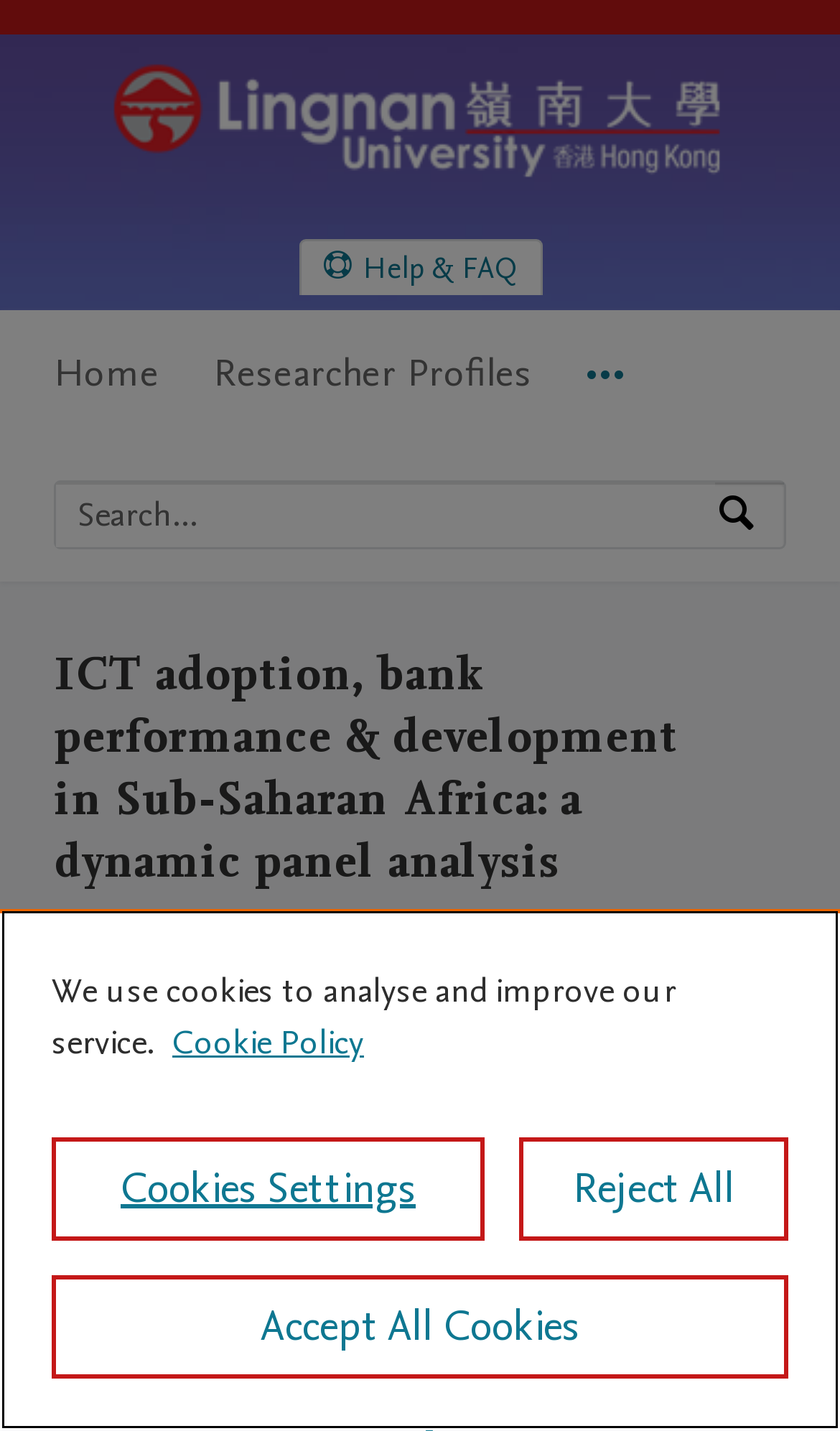What is the button text below the search textbox?
Use the screenshot to answer the question with a single word or phrase.

Search